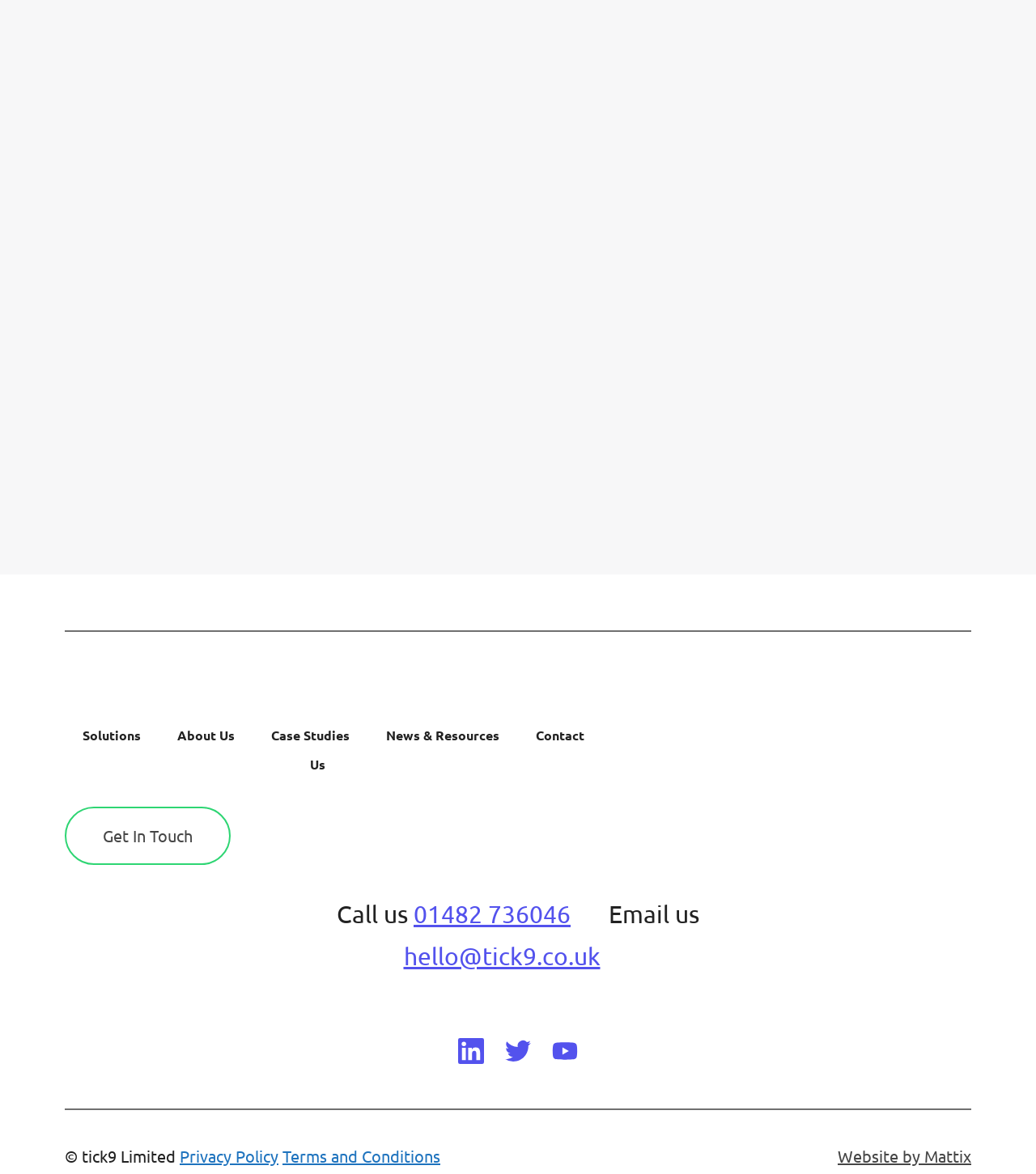What is the name of the company?
Refer to the image and answer the question using a single word or phrase.

Tick9